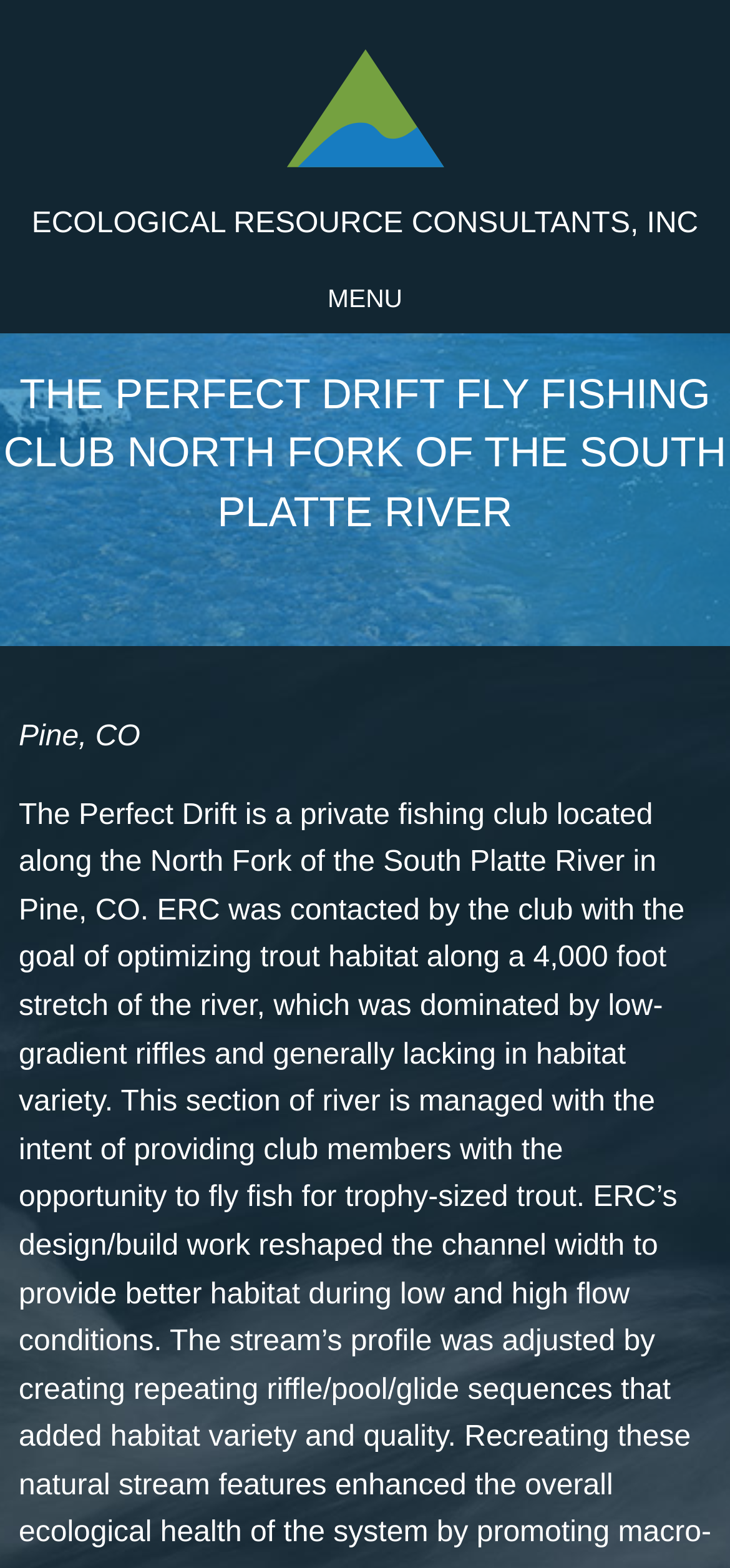Predict the bounding box of the UI element that fits this description: "Ecological Resource Consultants, Inc".

[0.021, 0.01, 0.979, 0.153]